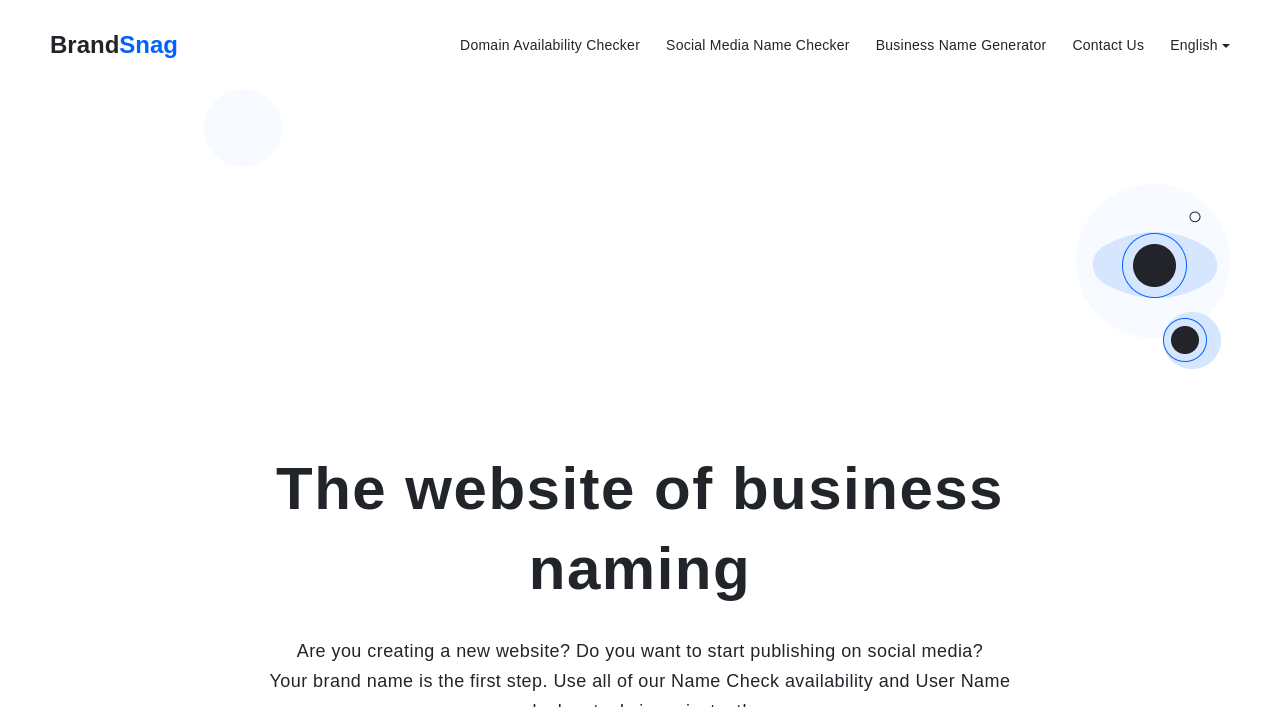Please give a succinct answer using a single word or phrase:
How many main links are there on the top?

4